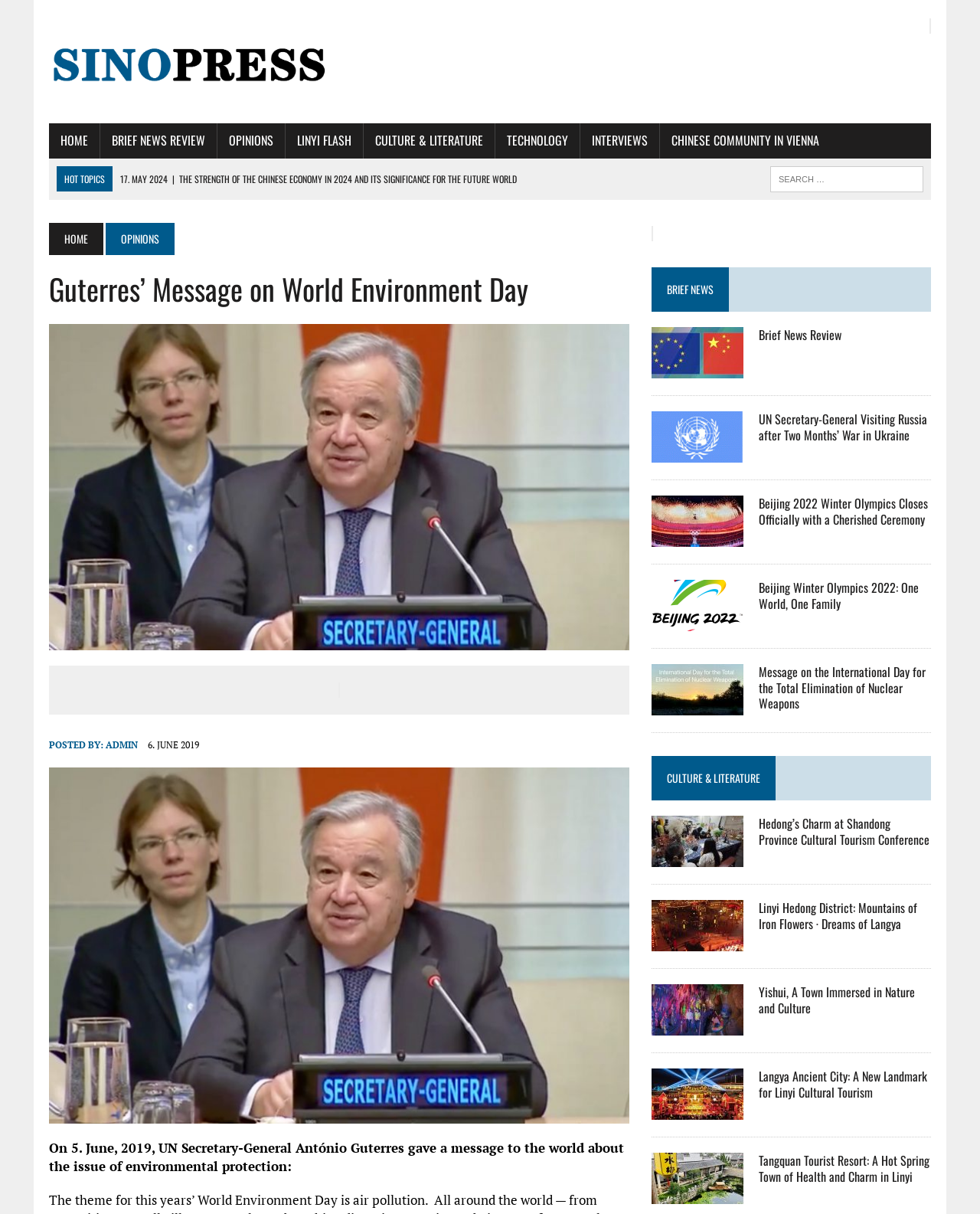Give an in-depth explanation of the webpage layout and content.

This webpage is about SINOPRESS, a news and information website. At the top, there is a logo and a link to the homepage. Below the logo, there are several links to different sections of the website, including HOME, BRIEF NEWS REVIEW, OPINIONS, LINYI FLASH, CULTURE & LITERATURE, TECHNOLOGY, INTERVIEWS, and CHINESE COMMUNITY IN VIENNA.

To the right of the links, there is a search bar where users can search for specific topics. Below the search bar, there is a section titled "HOT TOPICS" with several links to news articles.

The main content of the webpage is divided into two columns. The left column has a heading "Guterres’ Message on World Environment Day" and a brief introduction to the topic. Below the introduction, there are several paragraphs of text discussing the message.

The right column has several sections, each with a heading and a brief summary of a news article. The sections are separated by horizontal lines. The headings include "BRIEF NEWS", "CULTURE & LITERATURE", and others. Each section has several links to news articles, with headings and brief summaries.

Overall, the webpage appears to be a news and information website with a focus on international news, culture, and literature.